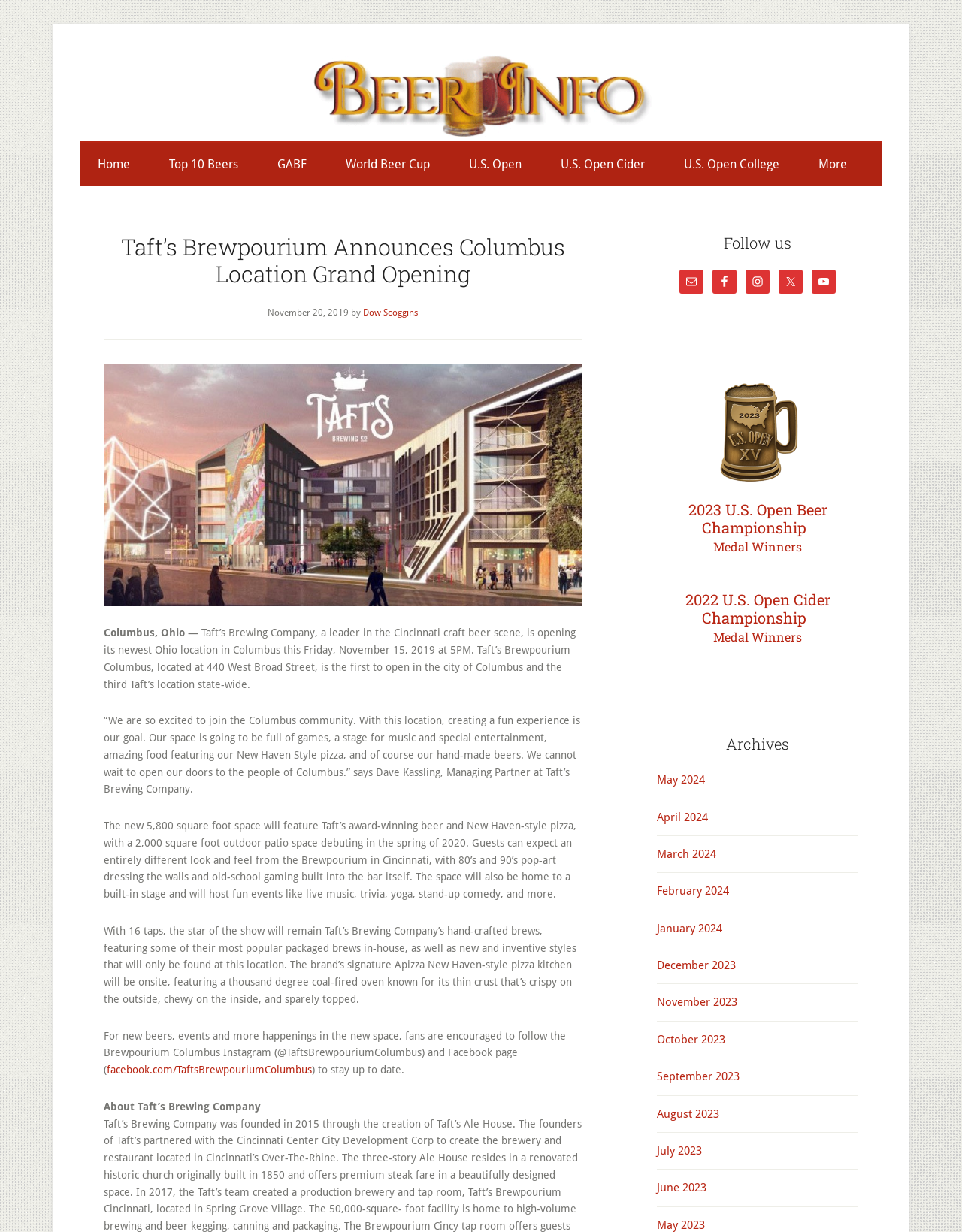Using the description "U.S. Open Cider", locate and provide the bounding box of the UI element.

[0.564, 0.116, 0.689, 0.151]